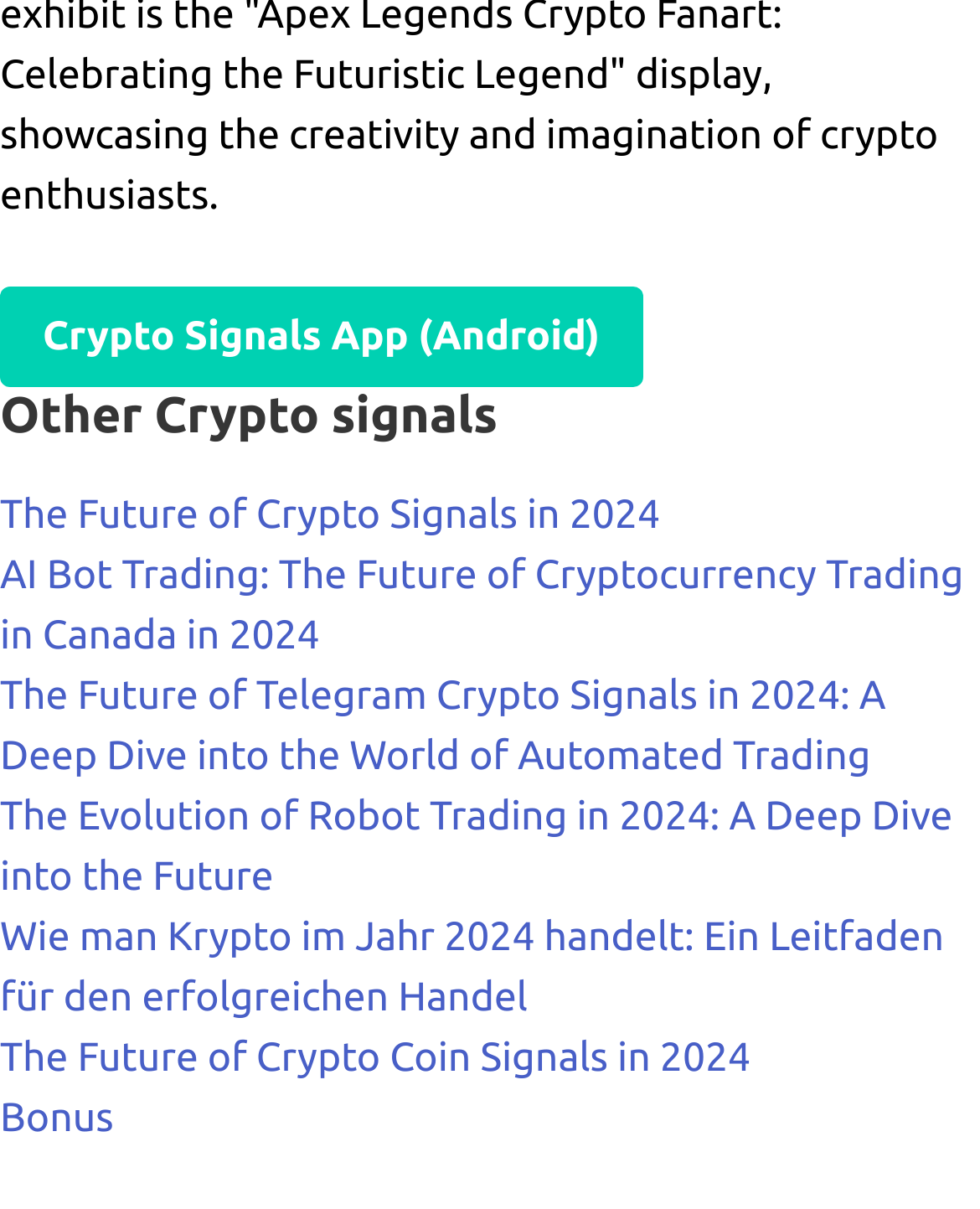How many links are on the webpage? Examine the screenshot and reply using just one word or a brief phrase.

8